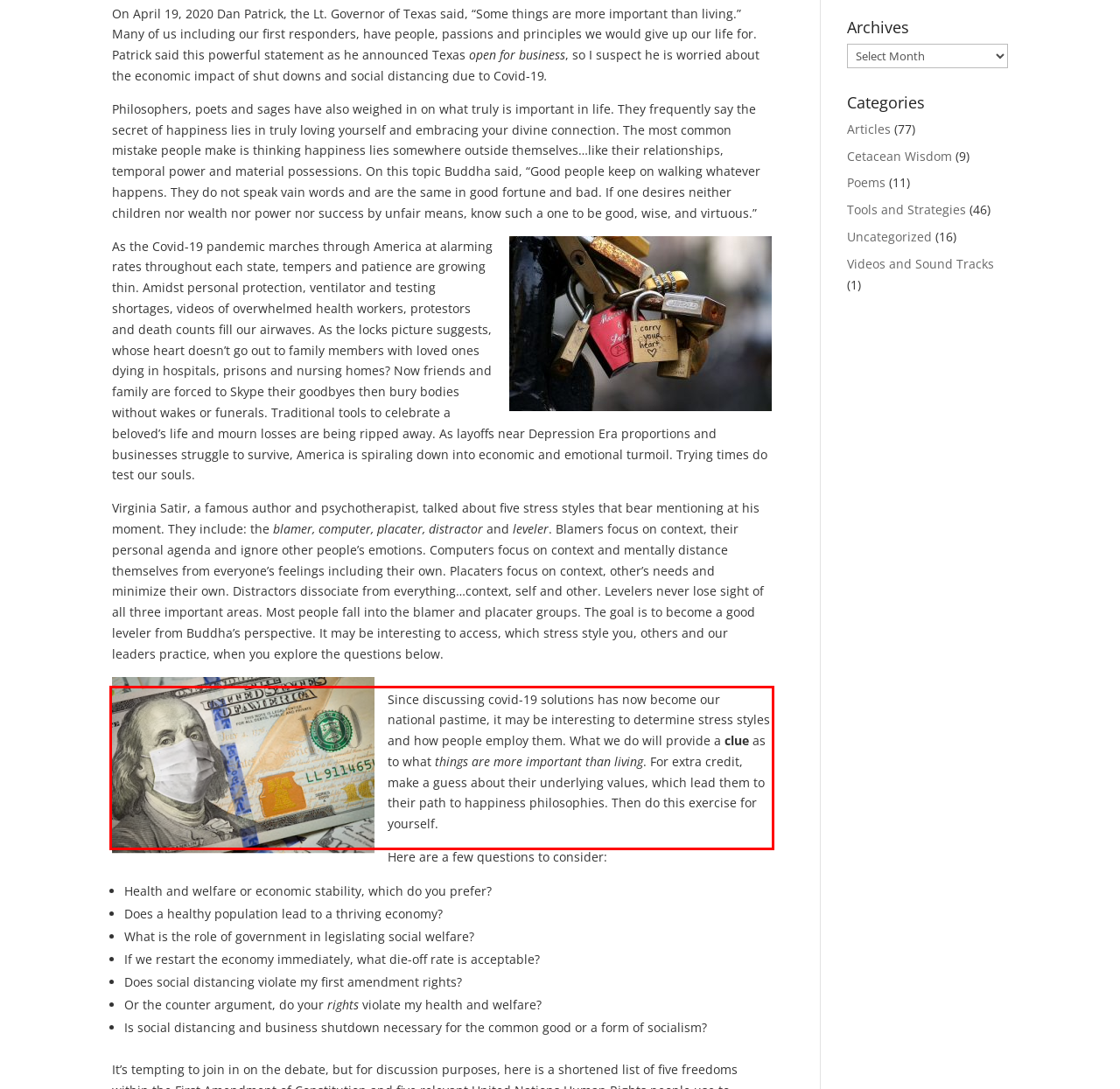Please identify and extract the text from the UI element that is surrounded by a red bounding box in the provided webpage screenshot.

Since discussing covid-19 solutions has now become our national pastime, it may be interesting to determine stress styles and how people employ them. What we do will provide a clue as to what things are more important than living. For extra credit, make a guess about their underlying values, which lead them to their path to happiness philosophies. Then do this exercise for yourself.